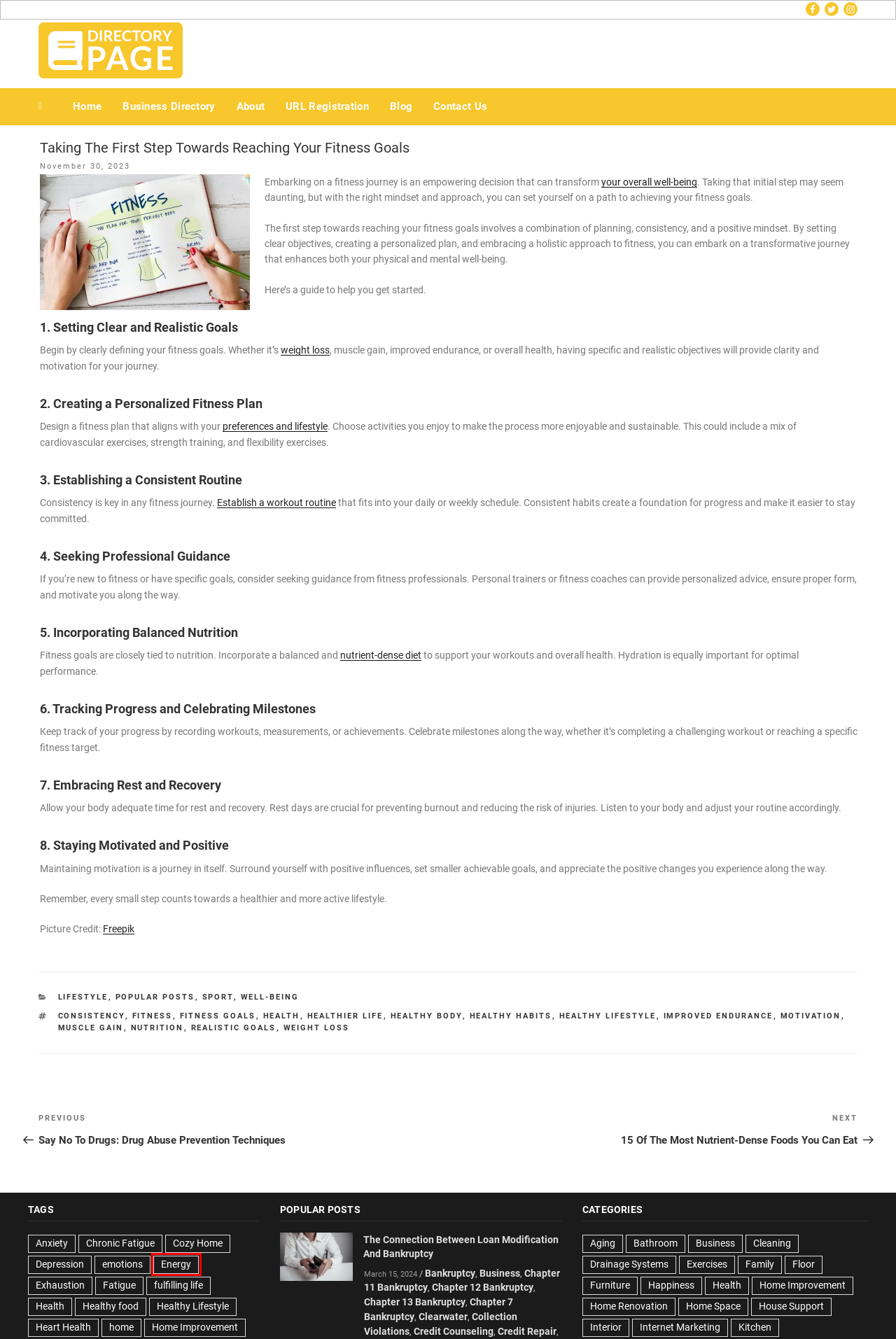Look at the screenshot of a webpage with a red bounding box and select the webpage description that best corresponds to the new page after clicking the element in the red box. Here are the options:
A. Lifestyle Remodeling - Directory Page
B. Contact Us - Directory Page
C. Floor Cleaning Experts - Directory Page
D. Free Local Small Business Directory | Local listings worldwide
E. 15 Of The Most Nutrient-Dense Foods You Can Eat
F. Healthy And Unhealthy Fats: What's The Difference?
G. Energywise Windows & Doors Inc - Directory Page
H. Blog - Directory Page

G